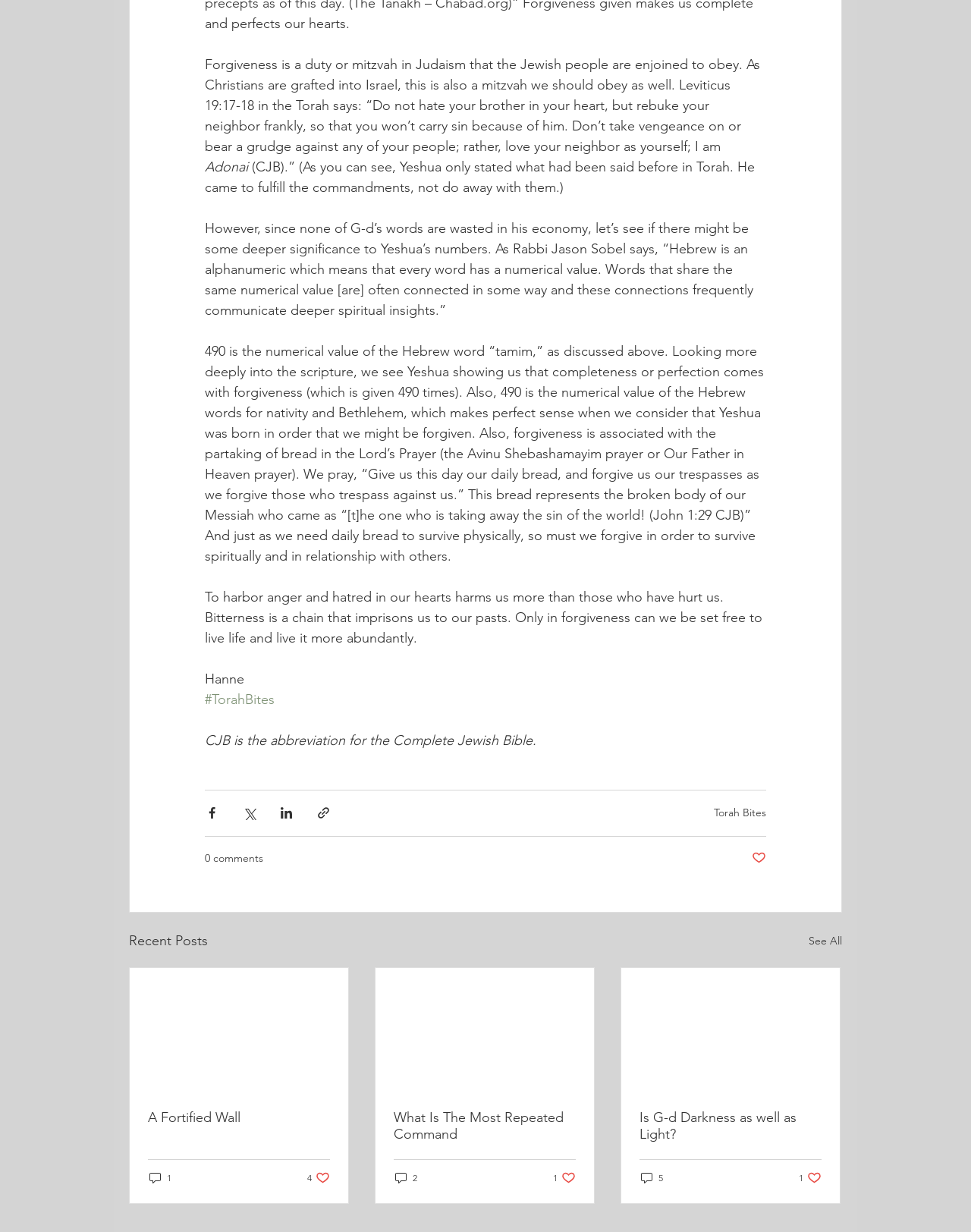What is the numerical value of the Hebrew word 'tamim'?
Please provide a single word or phrase in response based on the screenshot.

490